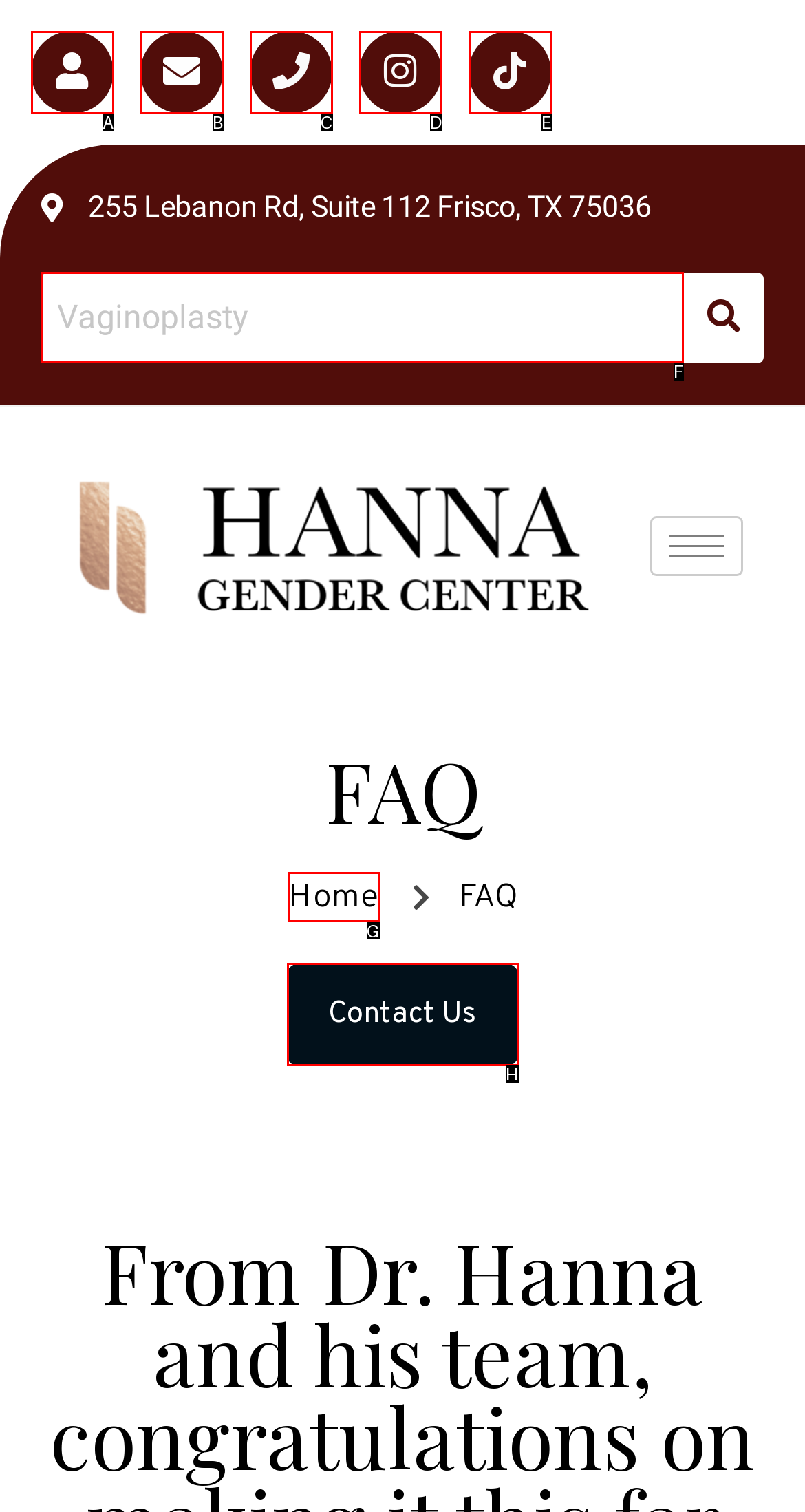Choose the letter that corresponds to the correct button to accomplish the task: Search for something
Reply with the letter of the correct selection only.

F